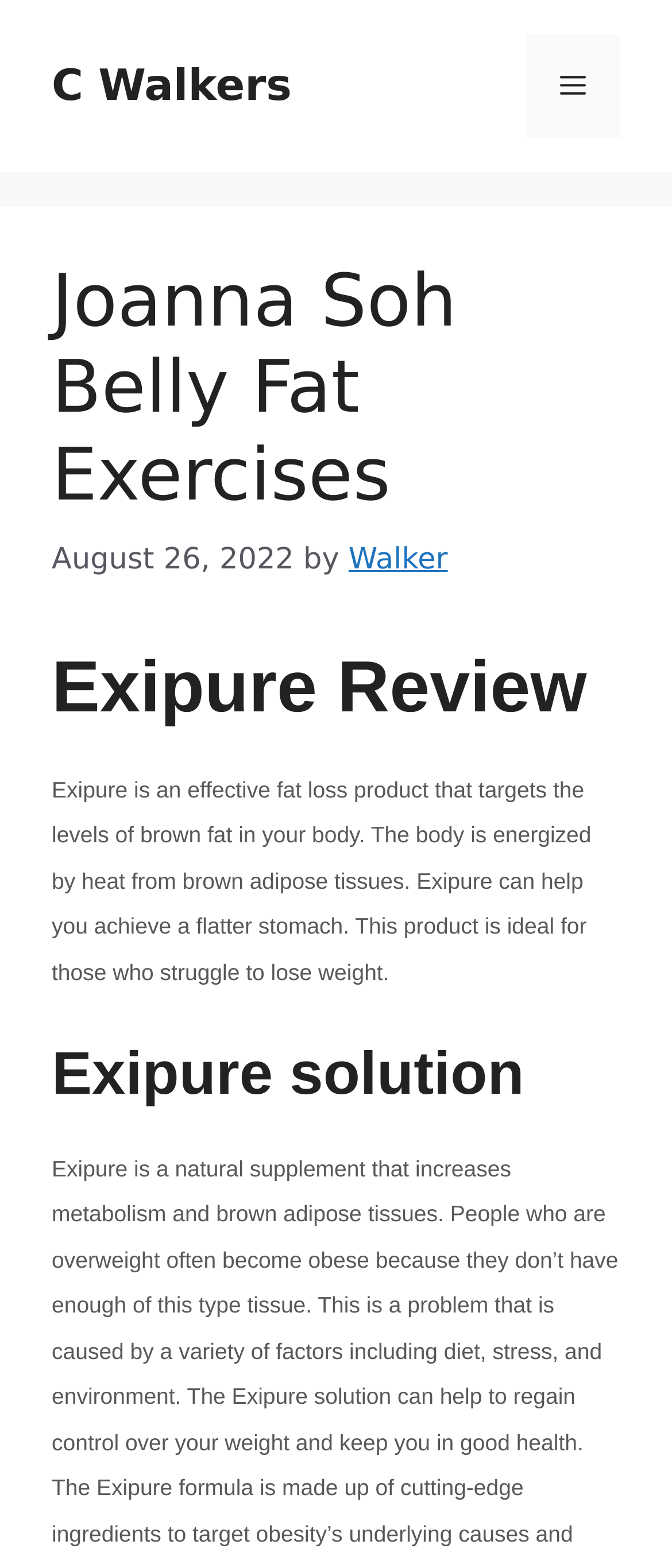Give a one-word or short phrase answer to the question: 
What type of product is Exipure?

Fat loss product